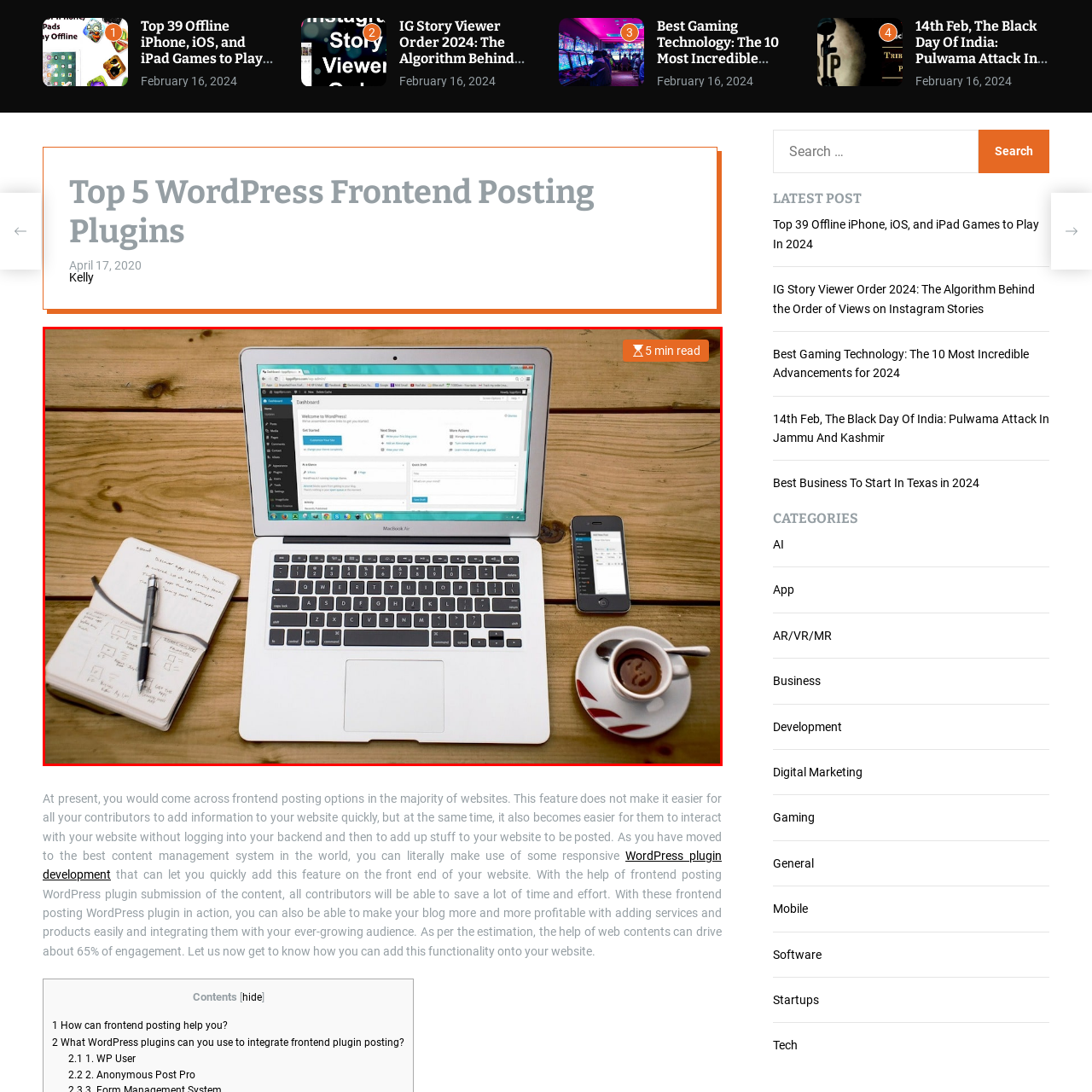Look at the photo within the red outline and describe it thoroughly.

The image depicts an inviting workspace featuring a MacBook Air displaying the WordPress dashboard interface, signifying a busy environment focused on content creation or website management. Next to the laptop, a smartphone is visible, suggesting connectivity and multitasking. A spiral-bound notepad with a pen hints at brainstorming or note-taking, while a steaming cup of coffee rests nearby, adding a cozy touch to the setting. This imagery embodies productivity and the seamless integration of digital tools in everyday tasks. The highlighted reading time of "5 min read" suggests that this may pertain to a blog post or article, emphasizing the context of writing or reading in a digital workspace.